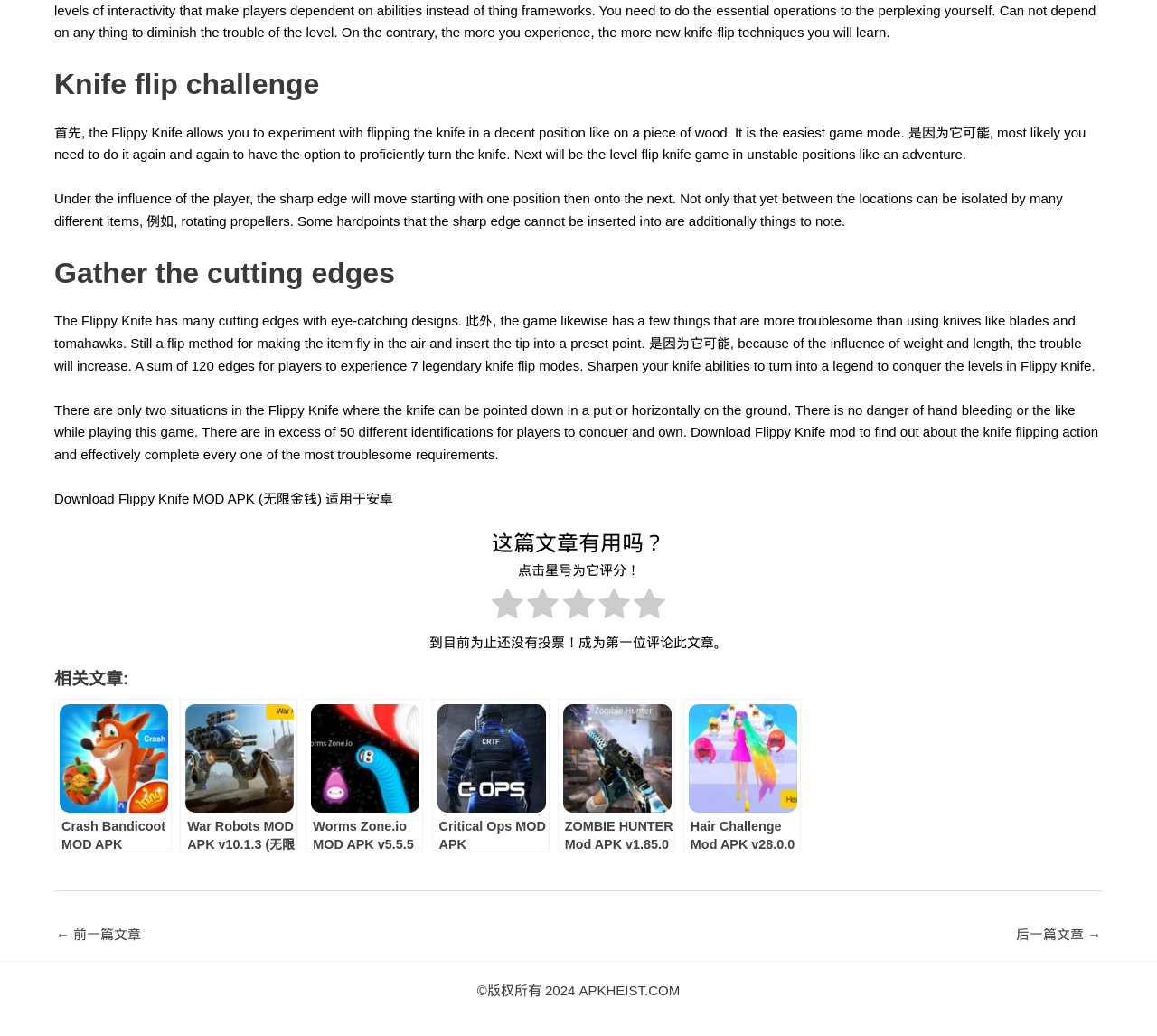Indicate the bounding box coordinates of the element that needs to be clicked to satisfy the following instruction: "Read related article: Crash Bandicoot MOD APK". The coordinates should be four float numbers between 0 and 1, i.e., [left, top, right, bottom].

[0.047, 0.674, 0.148, 0.823]